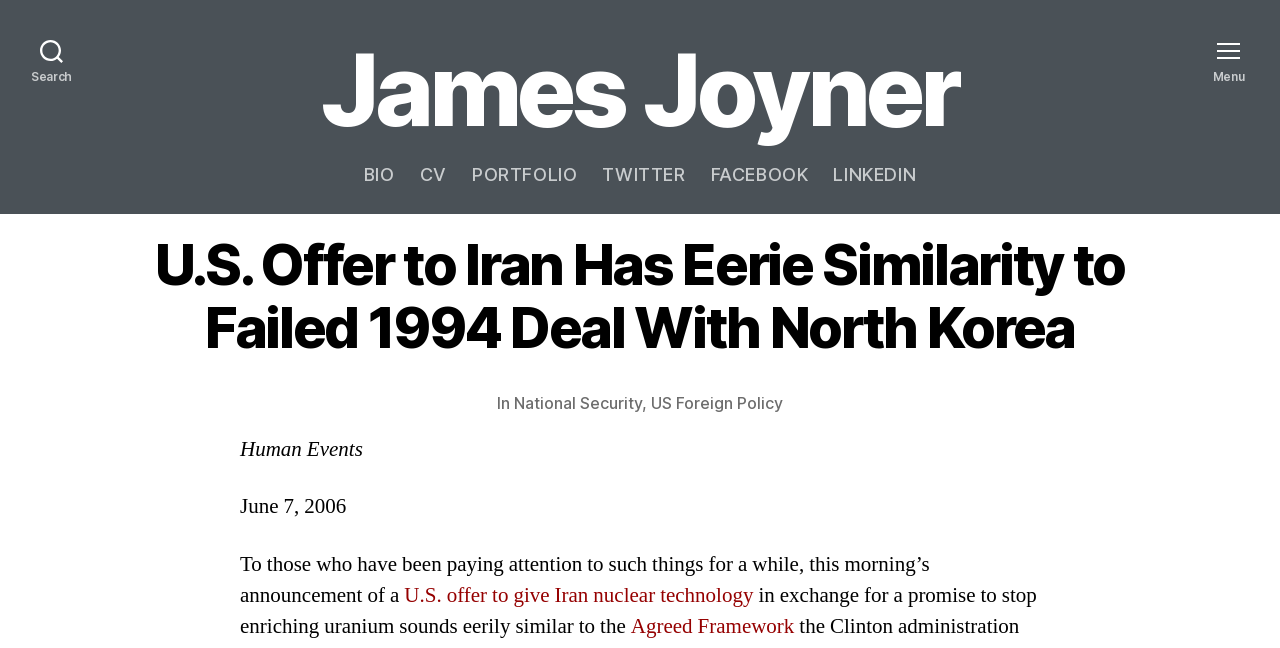Locate the bounding box coordinates of the element I should click to achieve the following instruction: "Click on the author's name".

[0.251, 0.062, 0.749, 0.216]